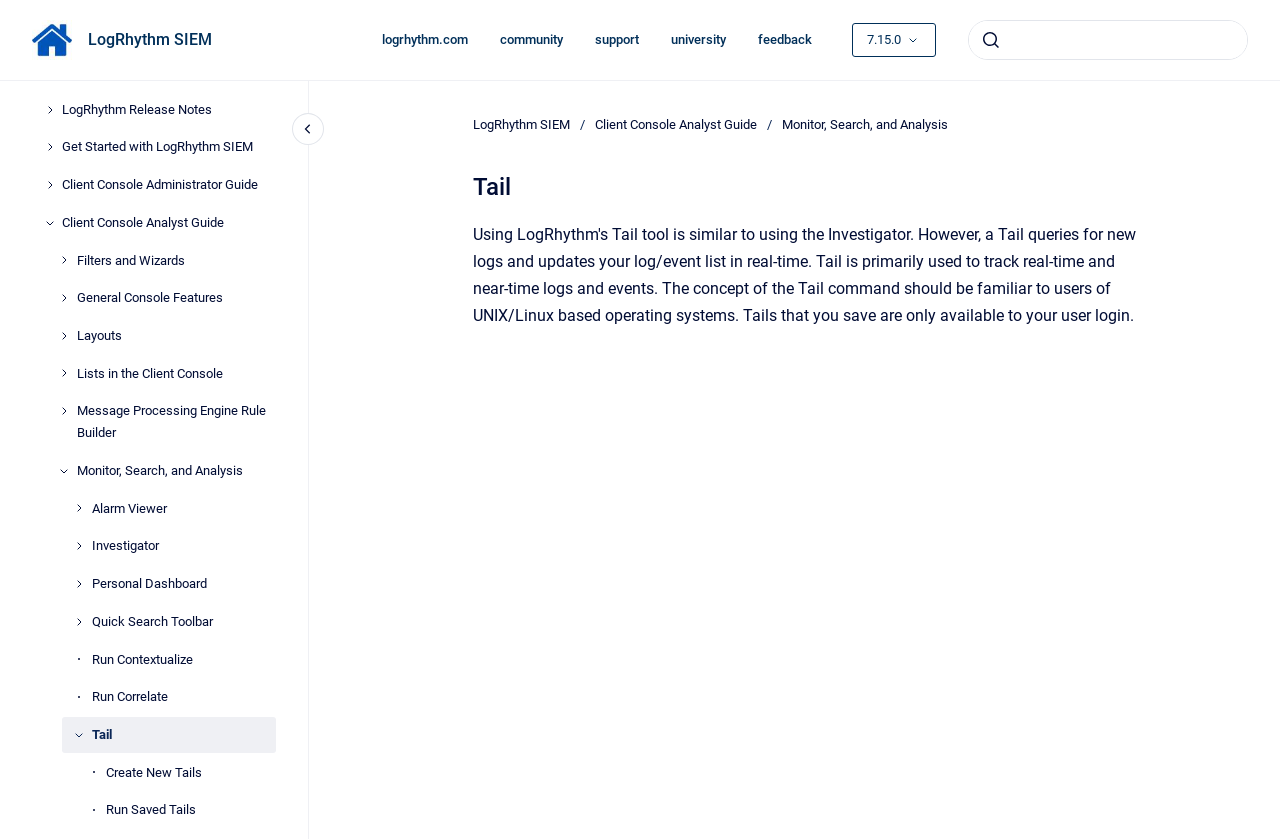Provide a short answer using a single word or phrase for the following question: 
What is the name of the current page?

Tail